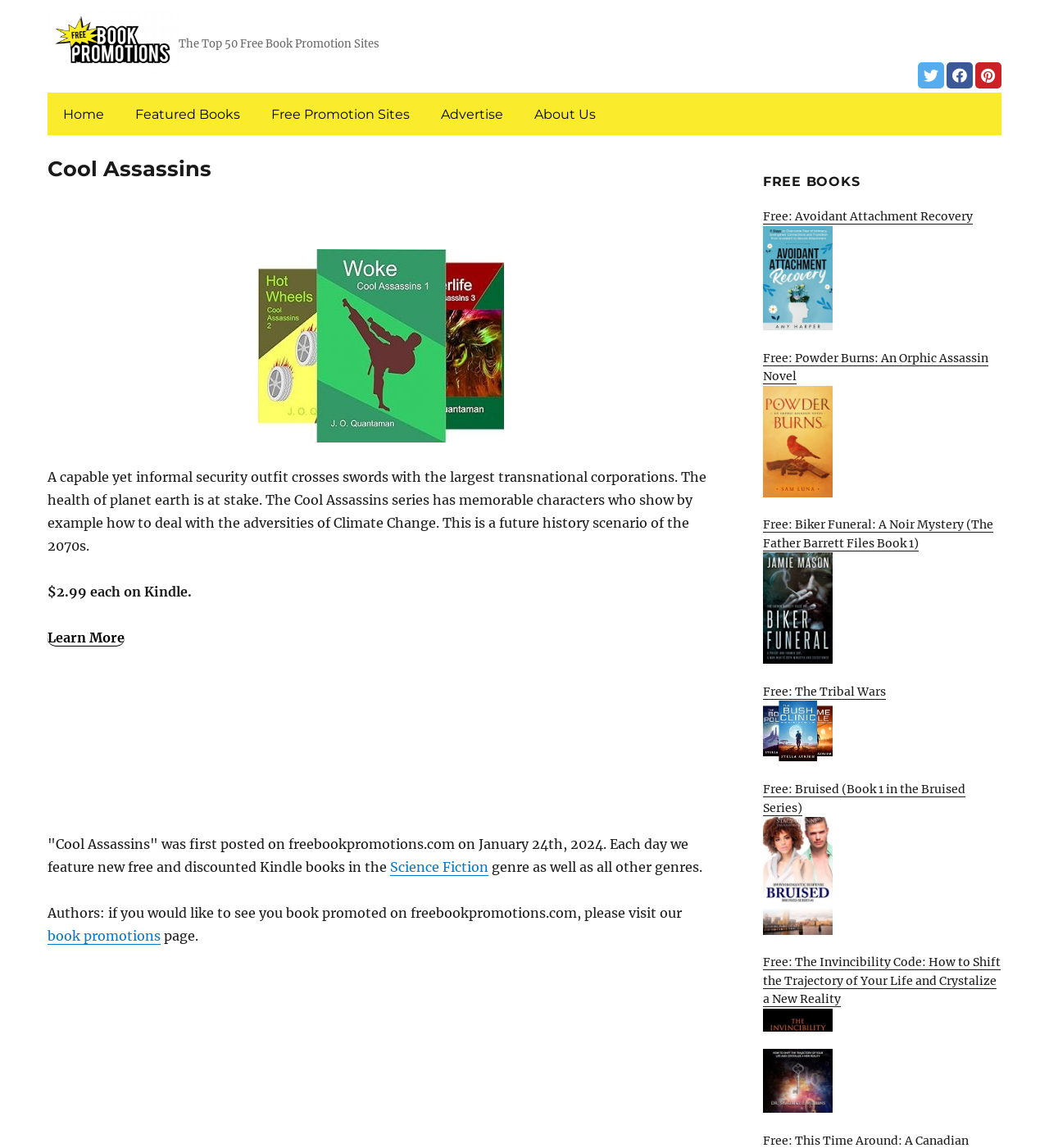Identify the bounding box coordinates for the UI element described as: "Free Promotion Sites".

[0.248, 0.084, 0.402, 0.114]